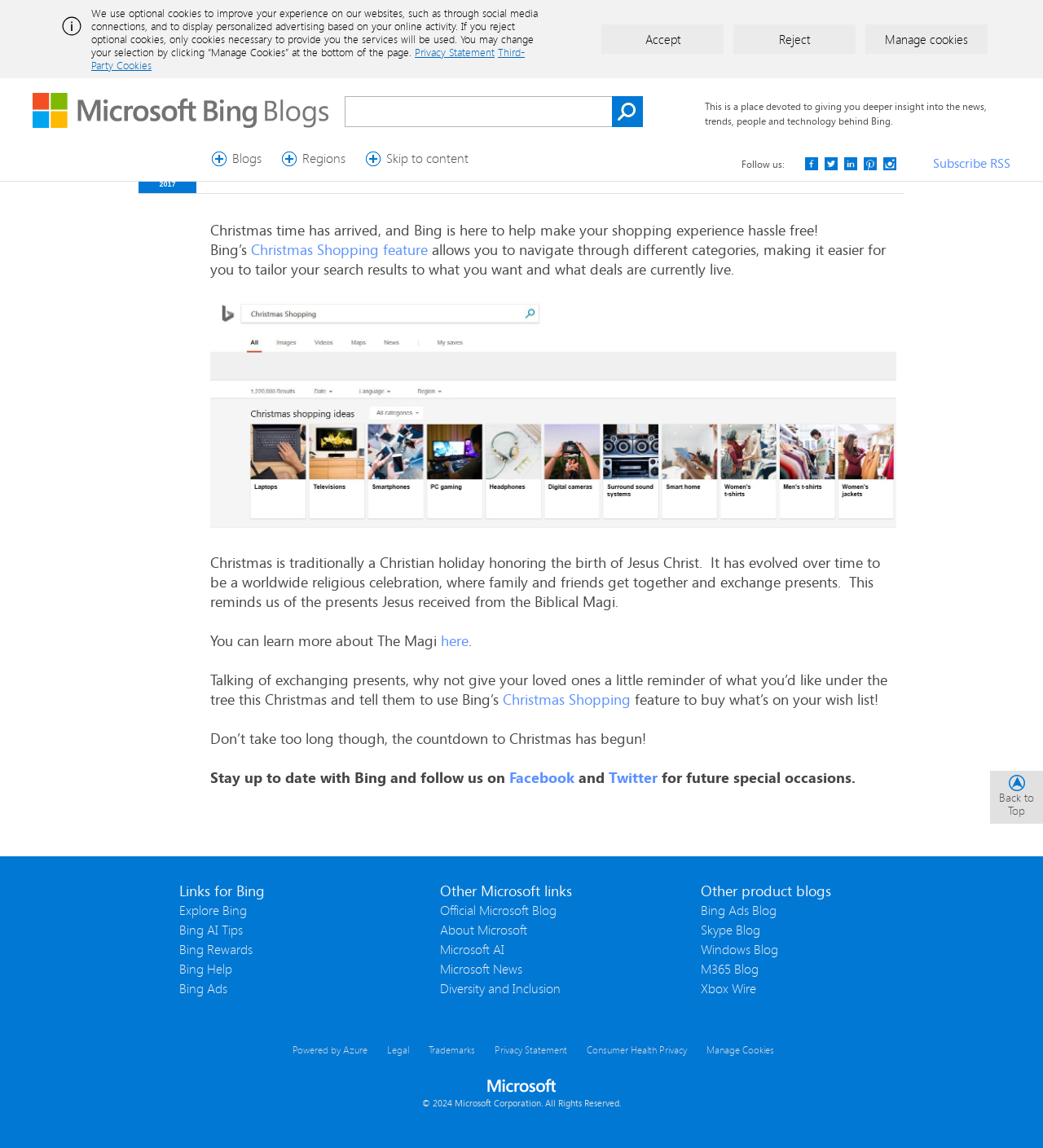Extract the bounding box coordinates of the UI element described by: "Subscribe RSS". The coordinates should include four float numbers ranging from 0 to 1, e.g., [left, top, right, bottom].

[0.895, 0.134, 0.969, 0.15]